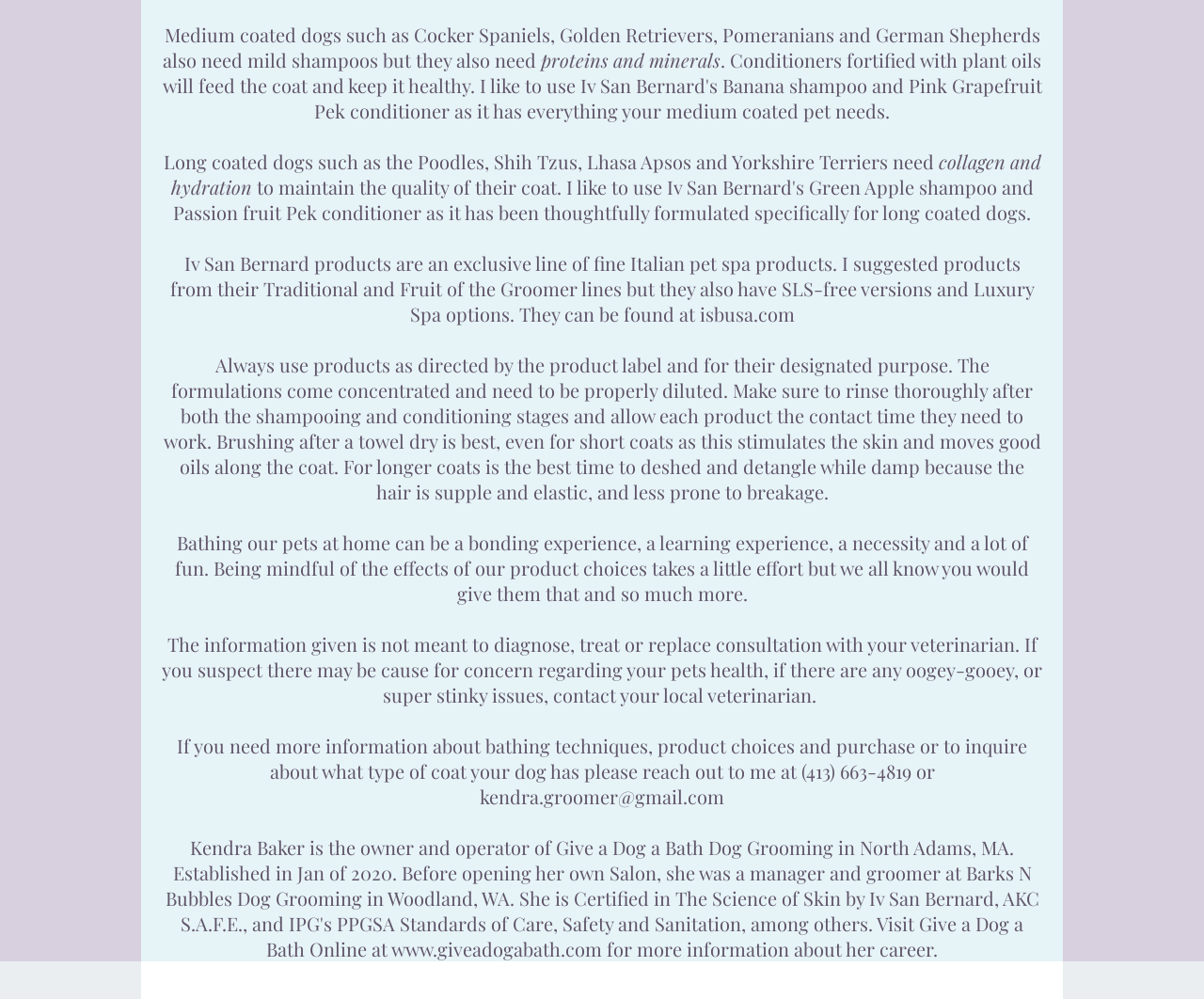Provide the bounding box coordinates of the HTML element described as: "www.giveadogabath.com". The bounding box coordinates should be four float numbers between 0 and 1, i.e., [left, top, right, bottom].

[0.325, 0.937, 0.5, 0.962]